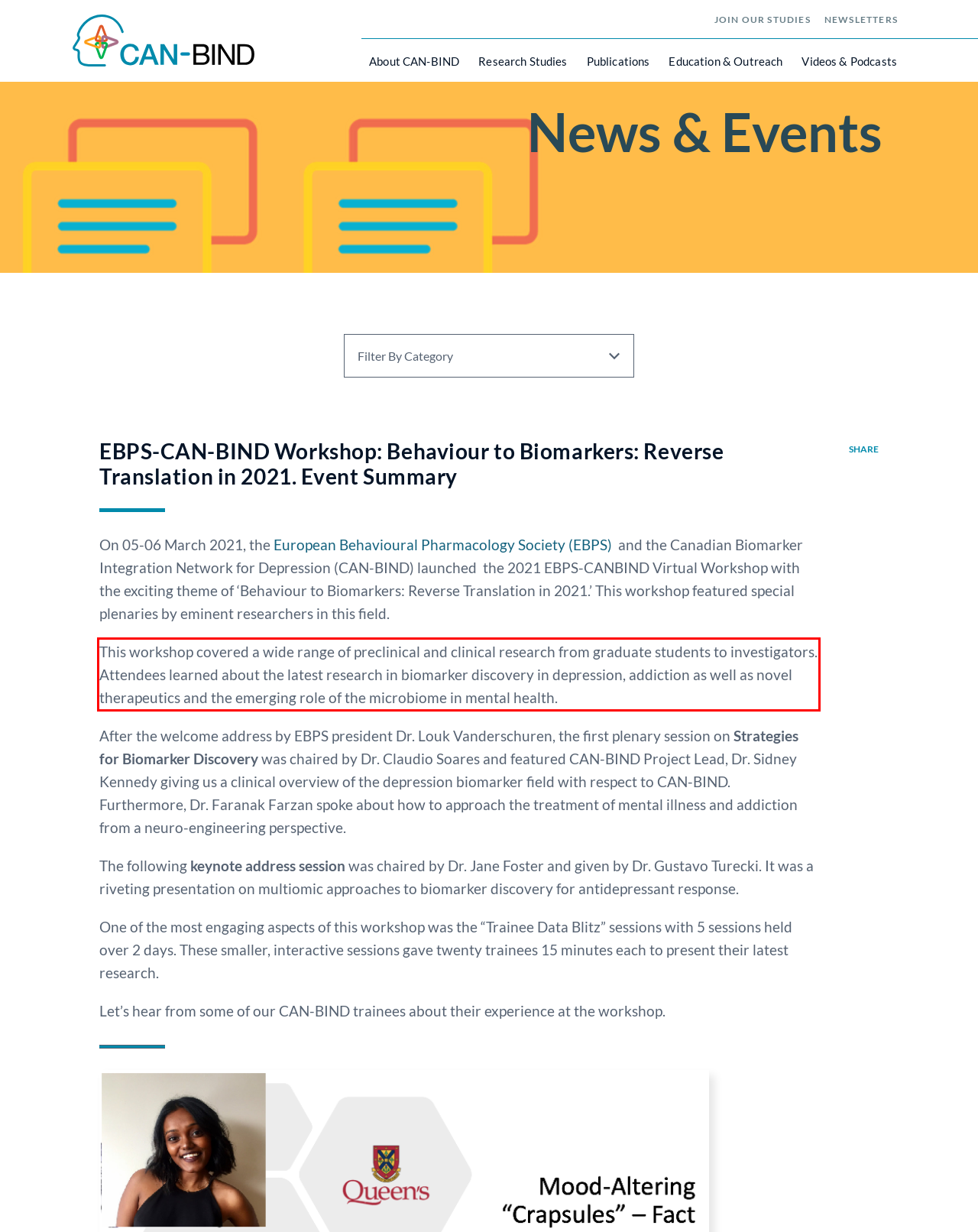You are looking at a screenshot of a webpage with a red rectangle bounding box. Use OCR to identify and extract the text content found inside this red bounding box.

This workshop covered a wide range of preclinical and clinical research from graduate students to investigators. Attendees learned about the latest research in biomarker discovery in depression, addiction as well as novel therapeutics and the emerging role of the microbiome in mental health.